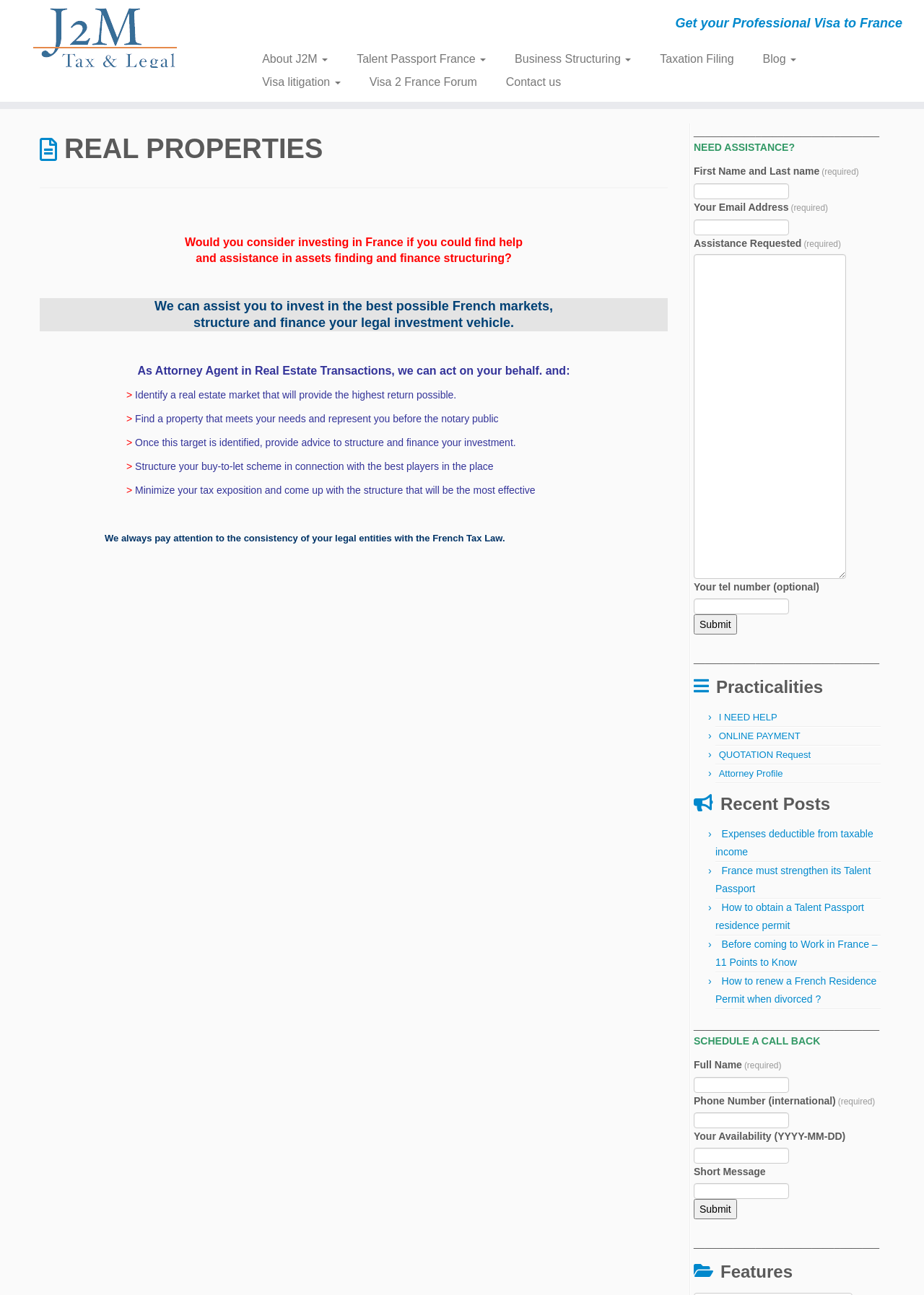Identify the bounding box coordinates of the section that should be clicked to achieve the task described: "Click on 'I NEED HELP'".

[0.778, 0.55, 0.841, 0.558]